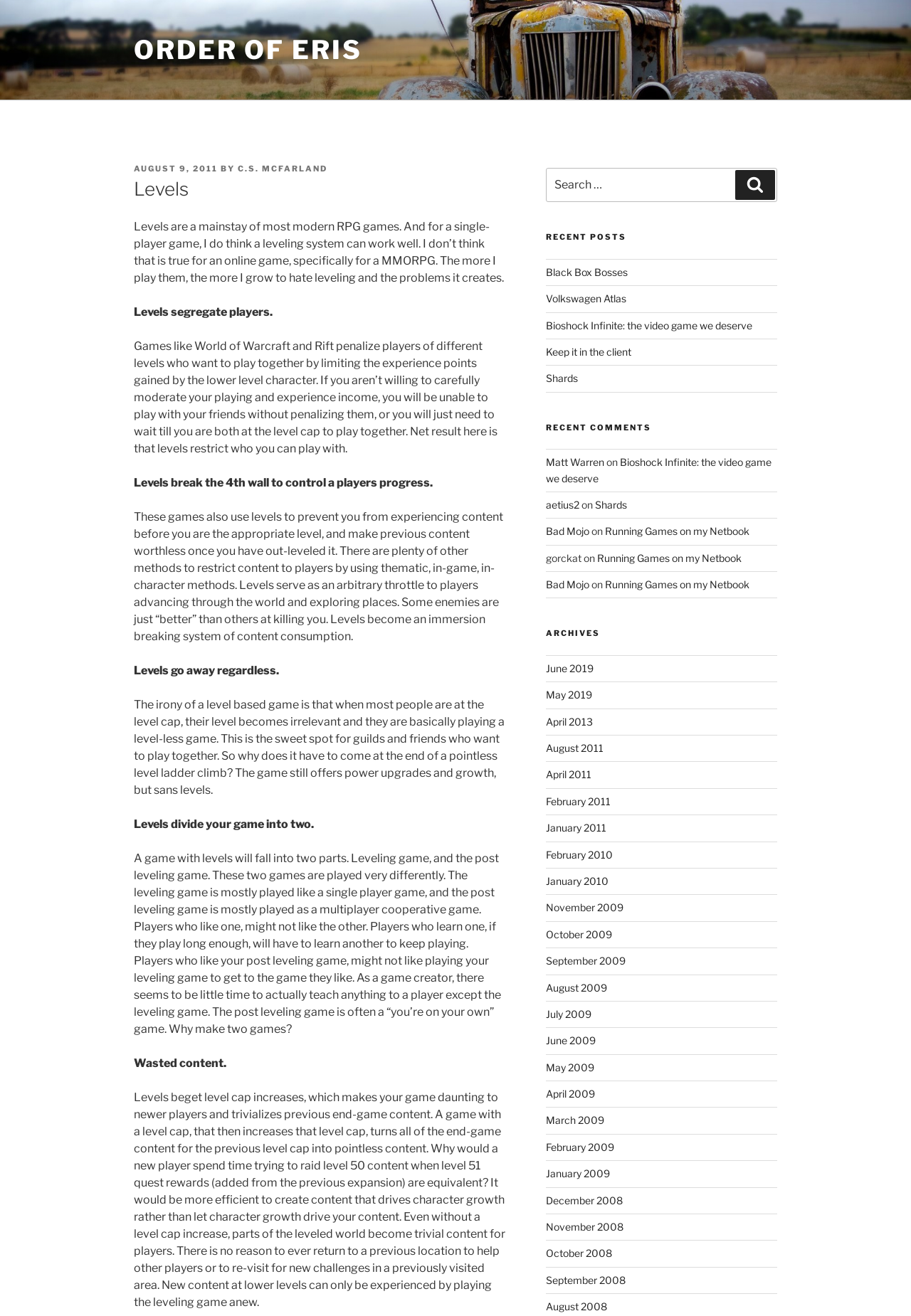Pinpoint the bounding box coordinates for the area that should be clicked to perform the following instruction: "Search for something".

[0.599, 0.128, 0.853, 0.154]